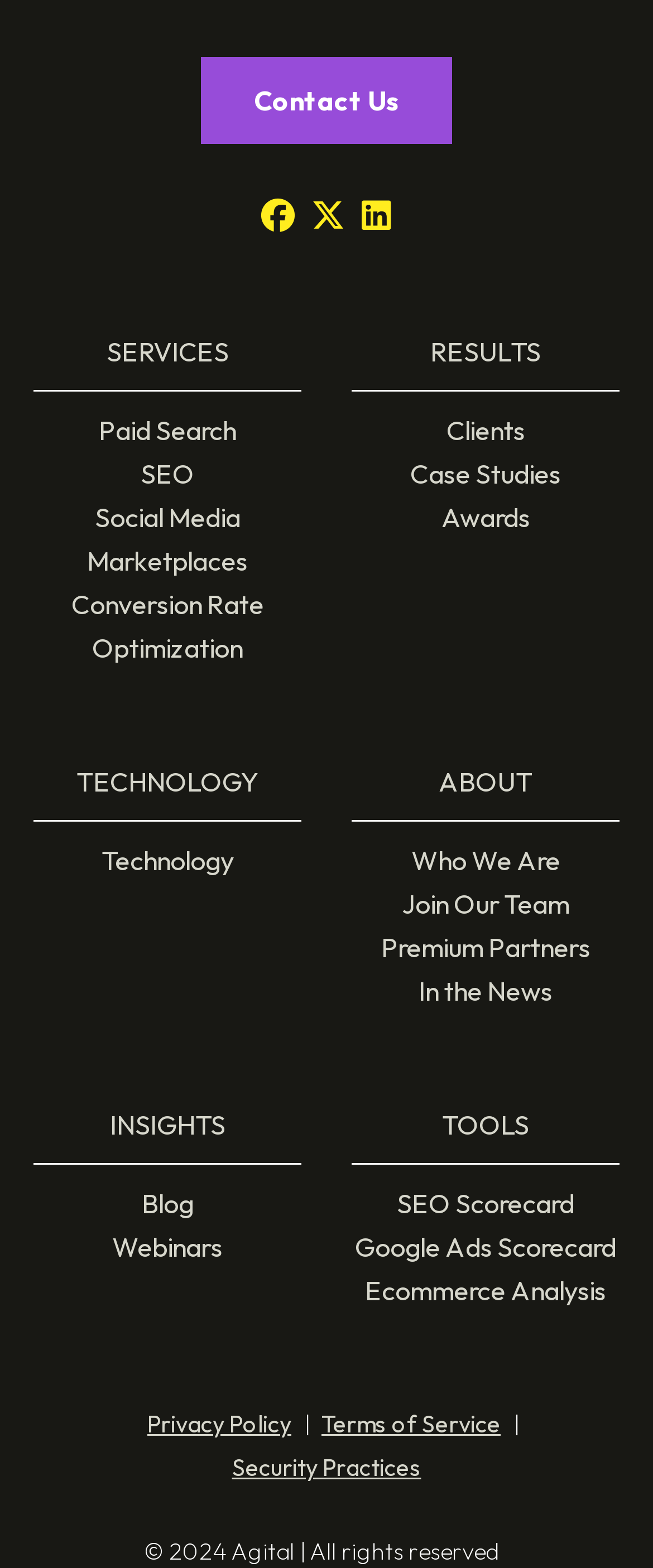Determine the bounding box coordinates of the clickable area required to perform the following instruction: "Purchase Strattera Online". The coordinates should be represented as four float numbers between 0 and 1: [left, top, right, bottom].

None